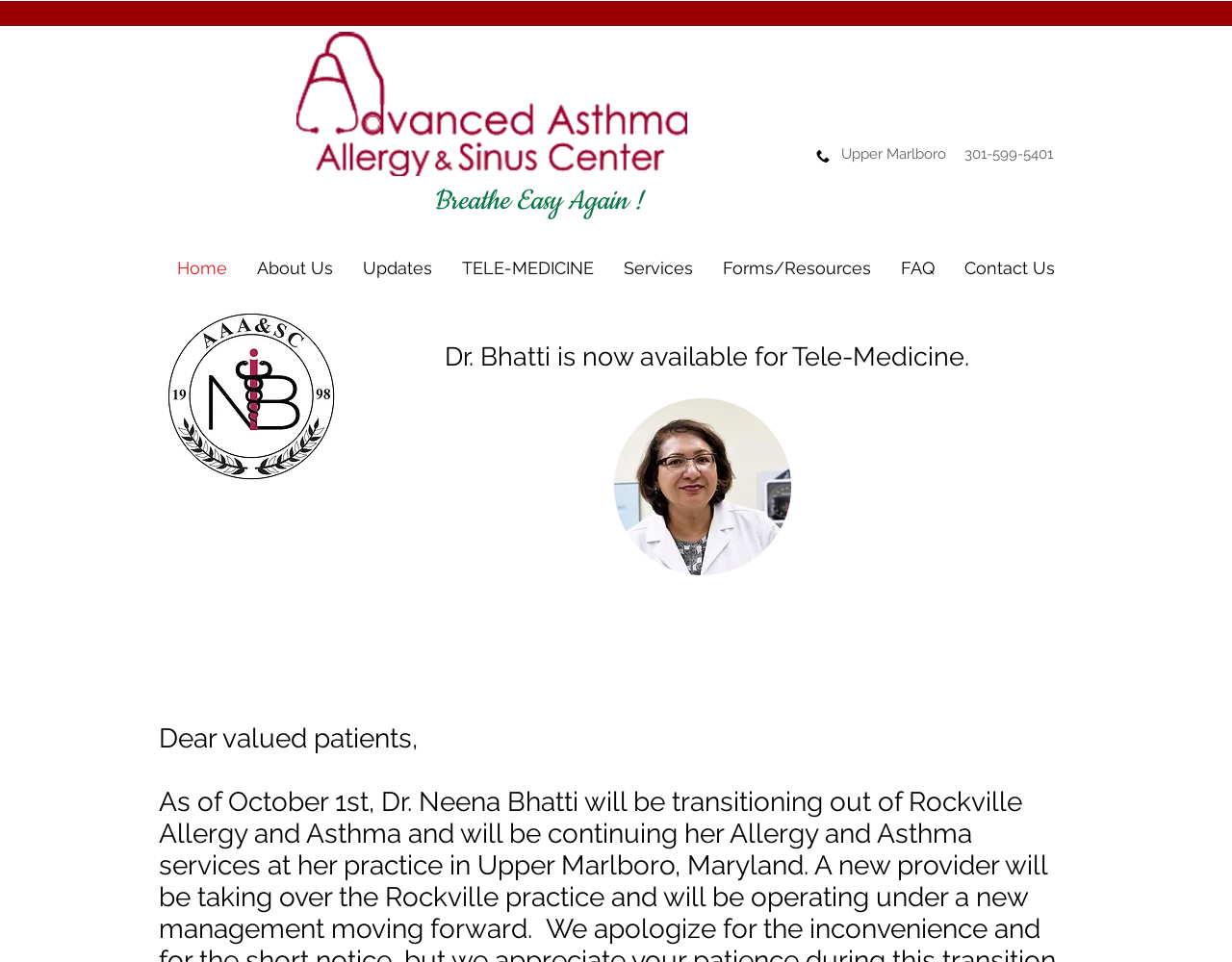Indicate the bounding box coordinates of the clickable region to achieve the following instruction: "Click the Home link."

[0.131, 0.253, 0.196, 0.305]